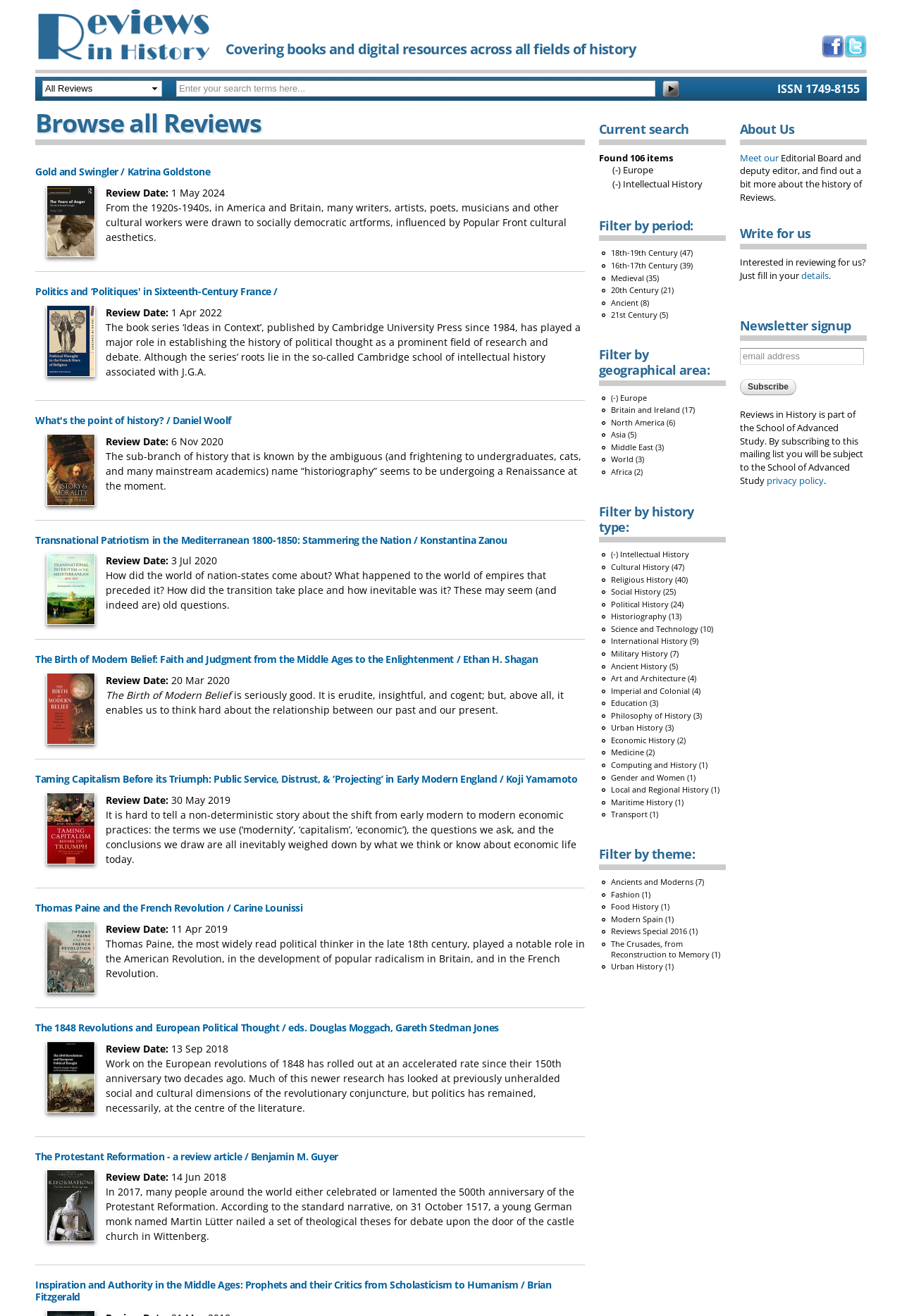Provide the bounding box for the UI element matching this description: "name="EMAIL" placeholder="email address"".

[0.82, 0.265, 0.958, 0.277]